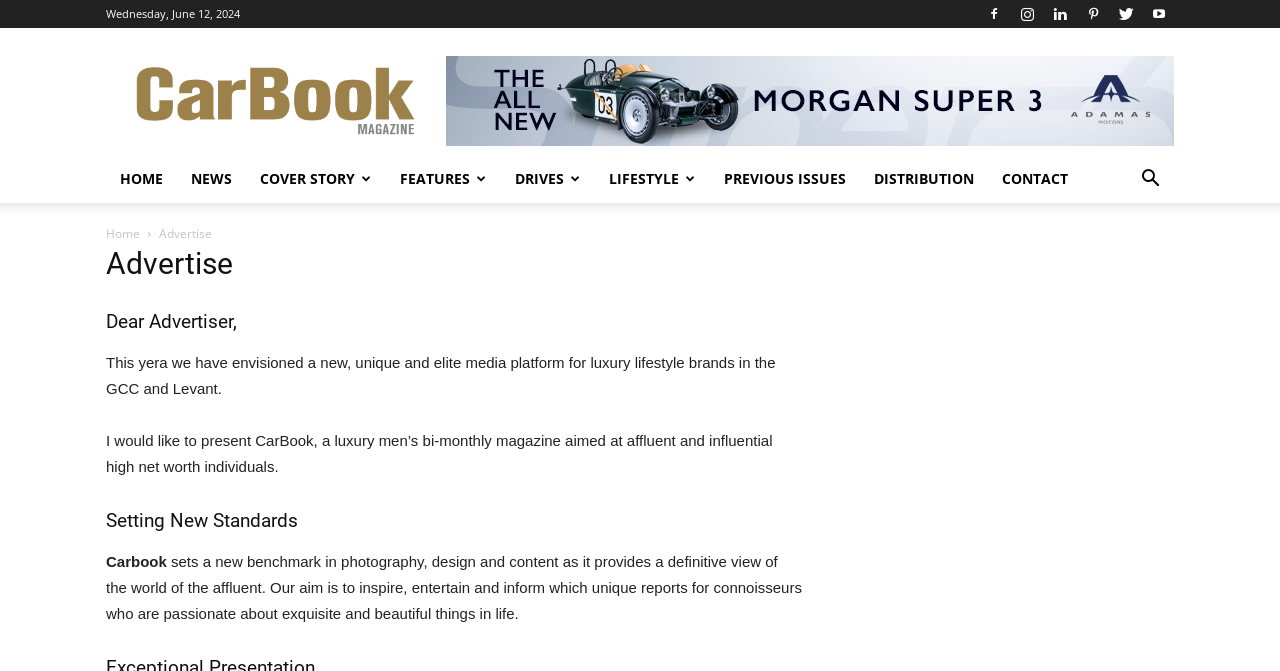Locate the bounding box coordinates of the area where you should click to accomplish the instruction: "Click the CONTACT link".

[0.772, 0.231, 0.845, 0.303]